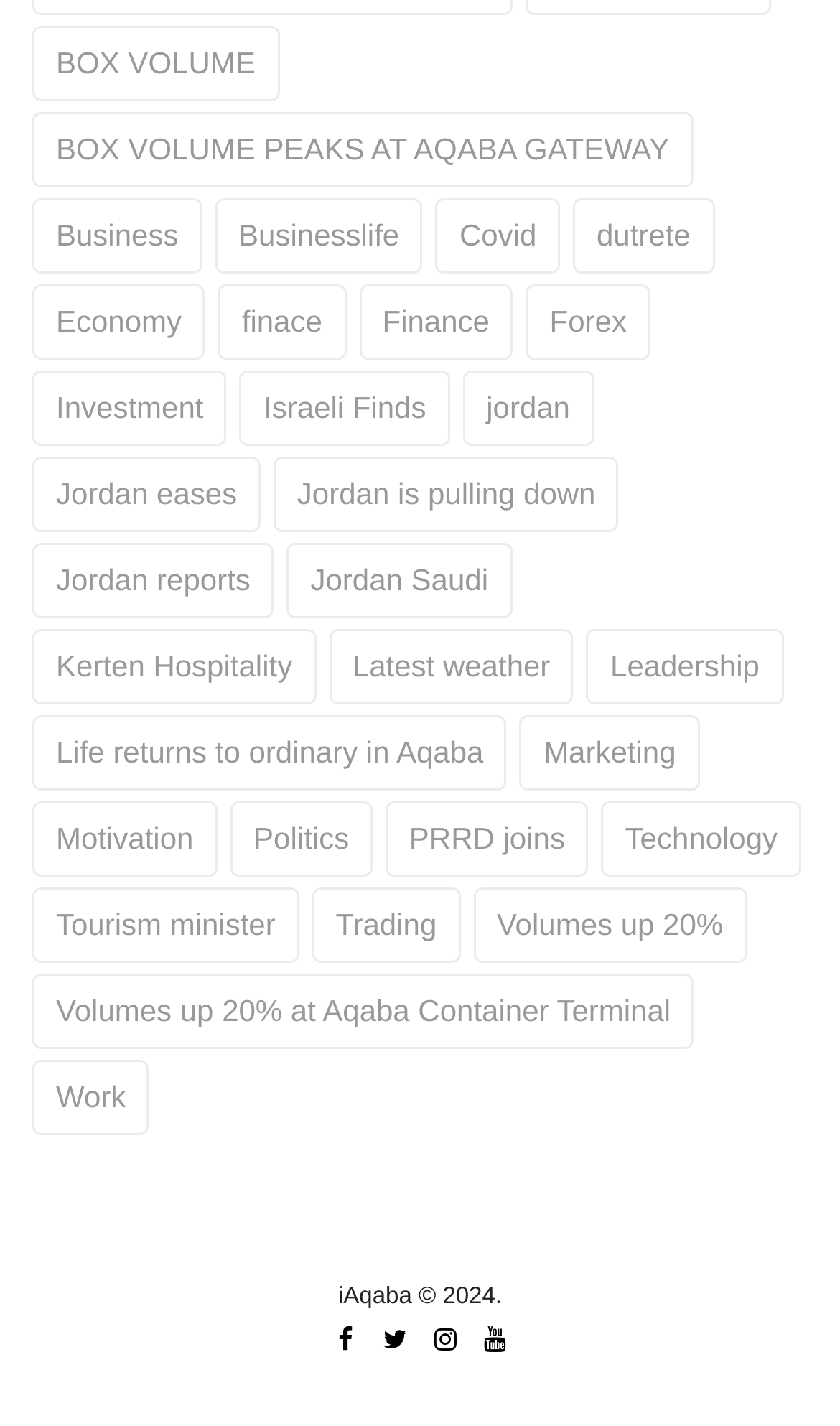Kindly determine the bounding box coordinates for the clickable area to achieve the given instruction: "Follow iAqaba on Facebook".

[0.386, 0.924, 0.437, 0.954]